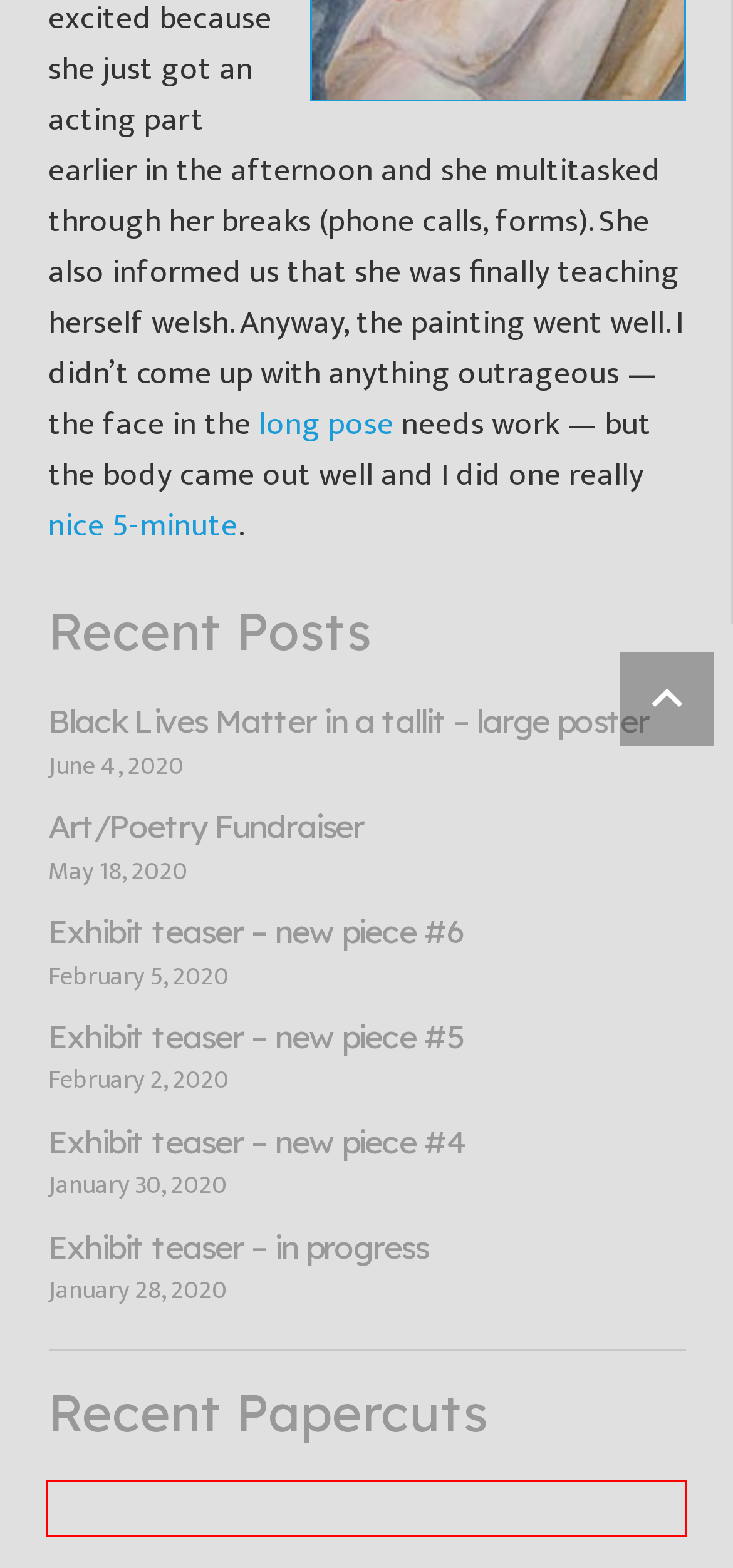You are presented with a screenshot of a webpage that includes a red bounding box around an element. Determine which webpage description best matches the page that results from clicking the element within the red bounding box. Here are the candidates:
A. Mi ha’Ish – who is the man who desires life? – Artist Aviv
B. Exhibit teaser – new piece #4 – Artist Aviv
C. Exhibit teaser – new piece #6 – Artist Aviv
D. Exhibit teaser – new piece #5 – Artist Aviv
E. Black Lives Matter in a tallit – large poster – Artist Aviv
F. Esther the bat mitzvah – Artist Aviv
G. Exhibit teaser – in progress – Artist Aviv
H. Art/Poetry Fundraiser – Artist Aviv

F